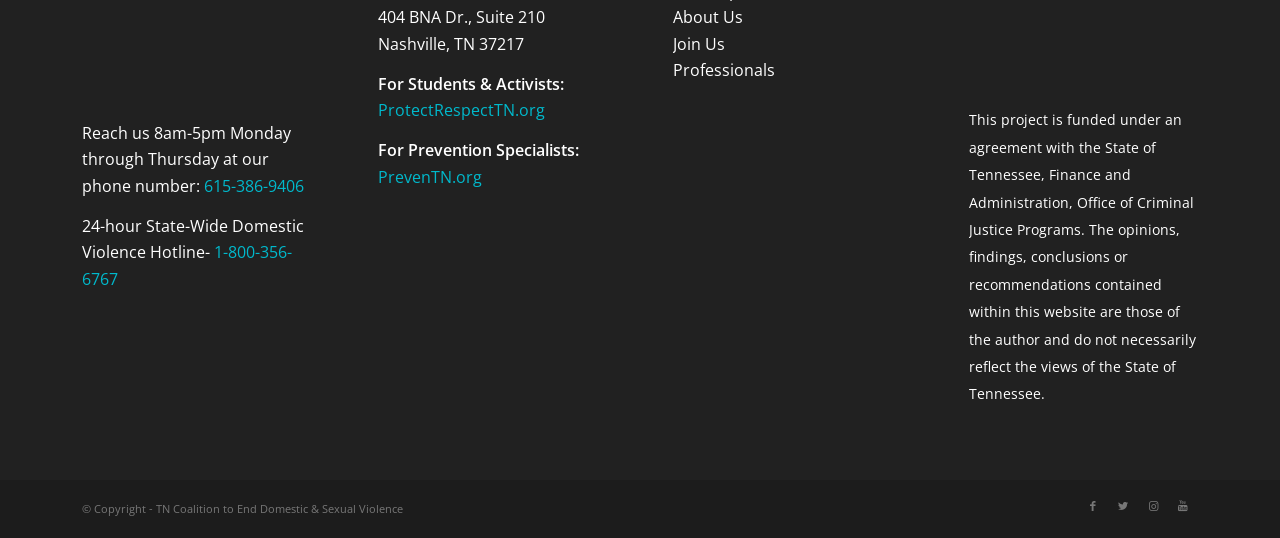What is the address of the organization?
Please use the image to provide a one-word or short phrase answer.

404 BNA Dr., Suite 210, Nashville, TN 37217